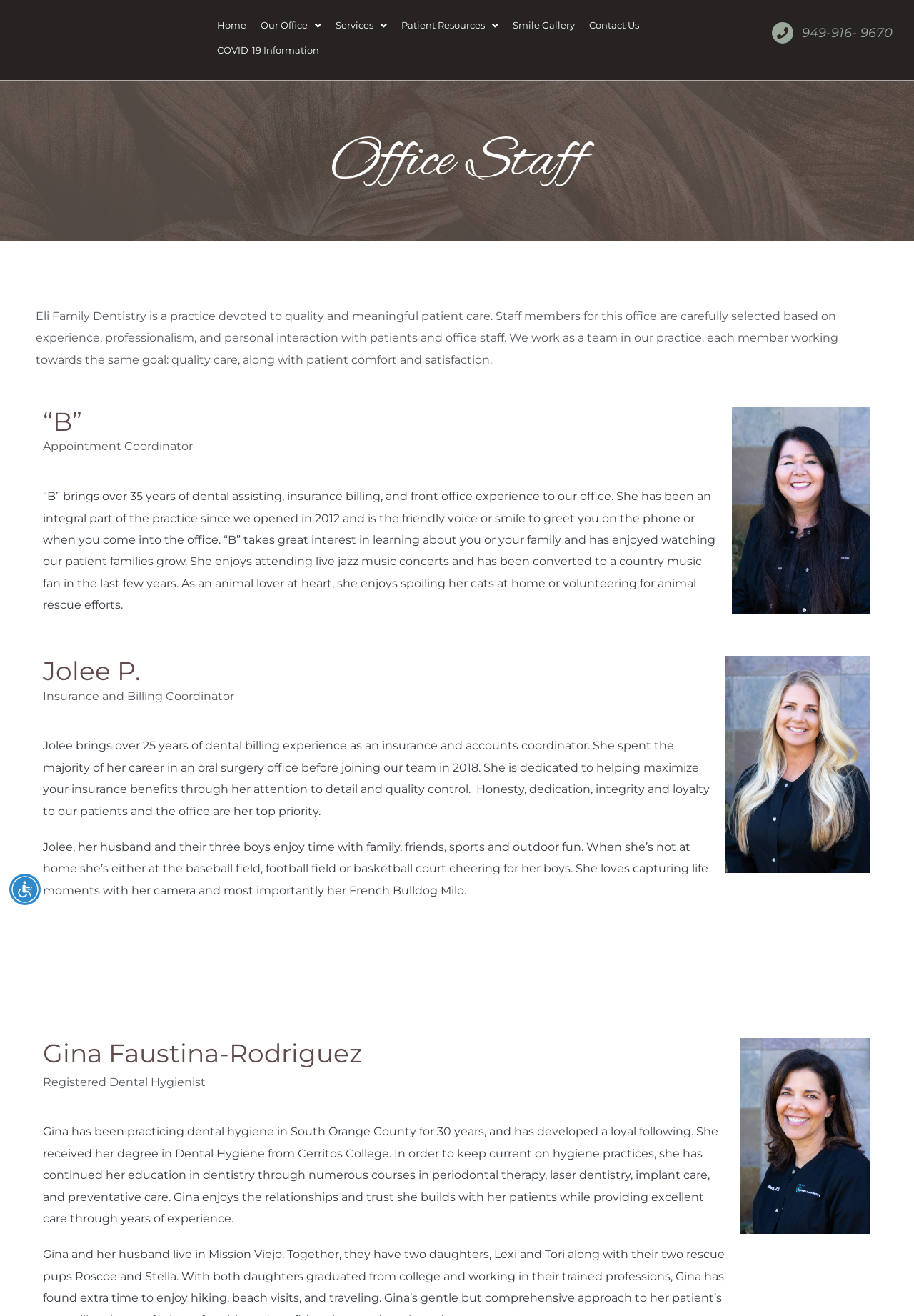Could you specify the bounding box coordinates for the clickable section to complete the following instruction: "Go to Home"?

[0.229, 0.012, 0.277, 0.031]